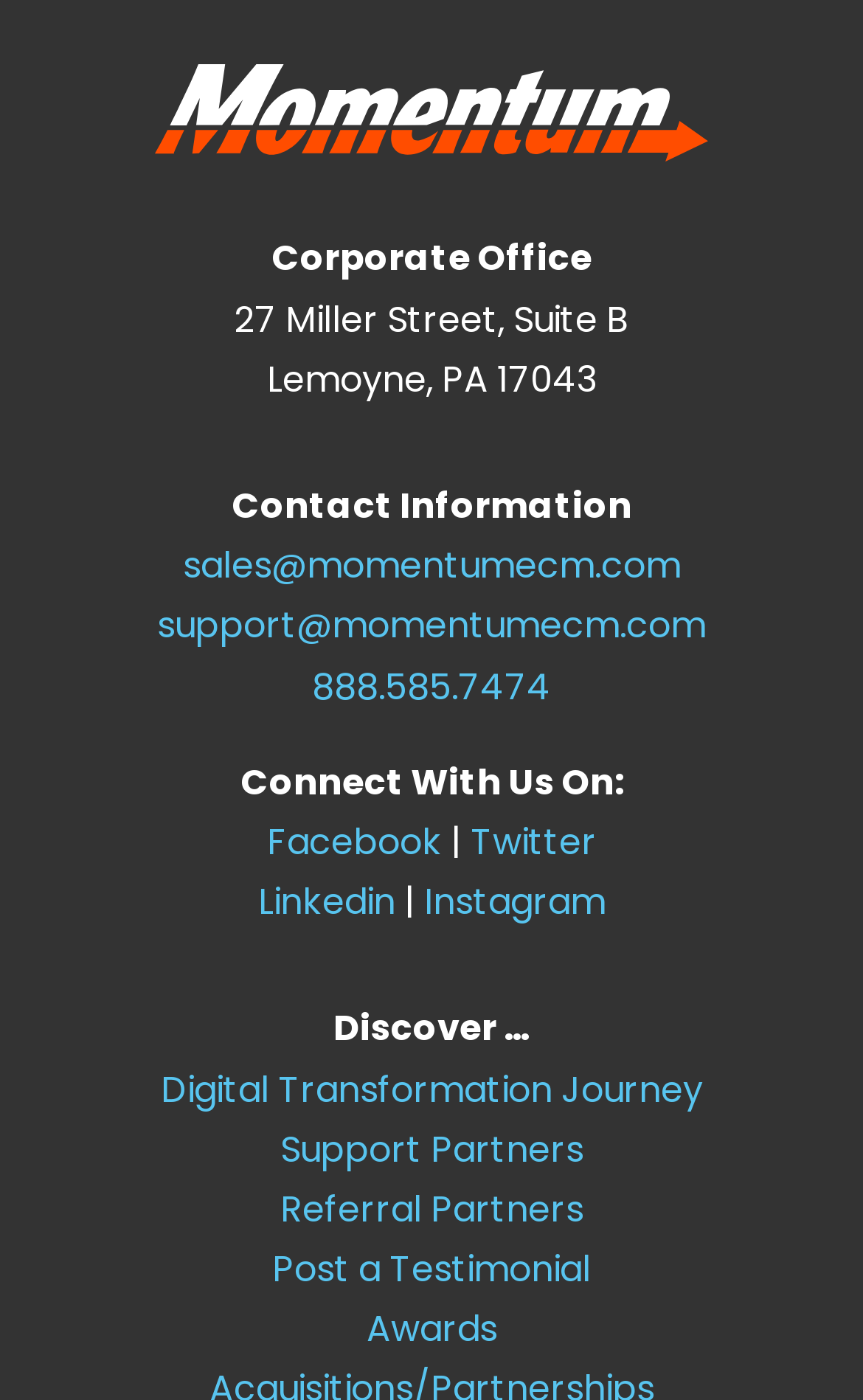With reference to the image, please provide a detailed answer to the following question: What is the phone number for contact?

The phone number for contact can be found in the section that lists the contact information, which includes email addresses and a phone number.